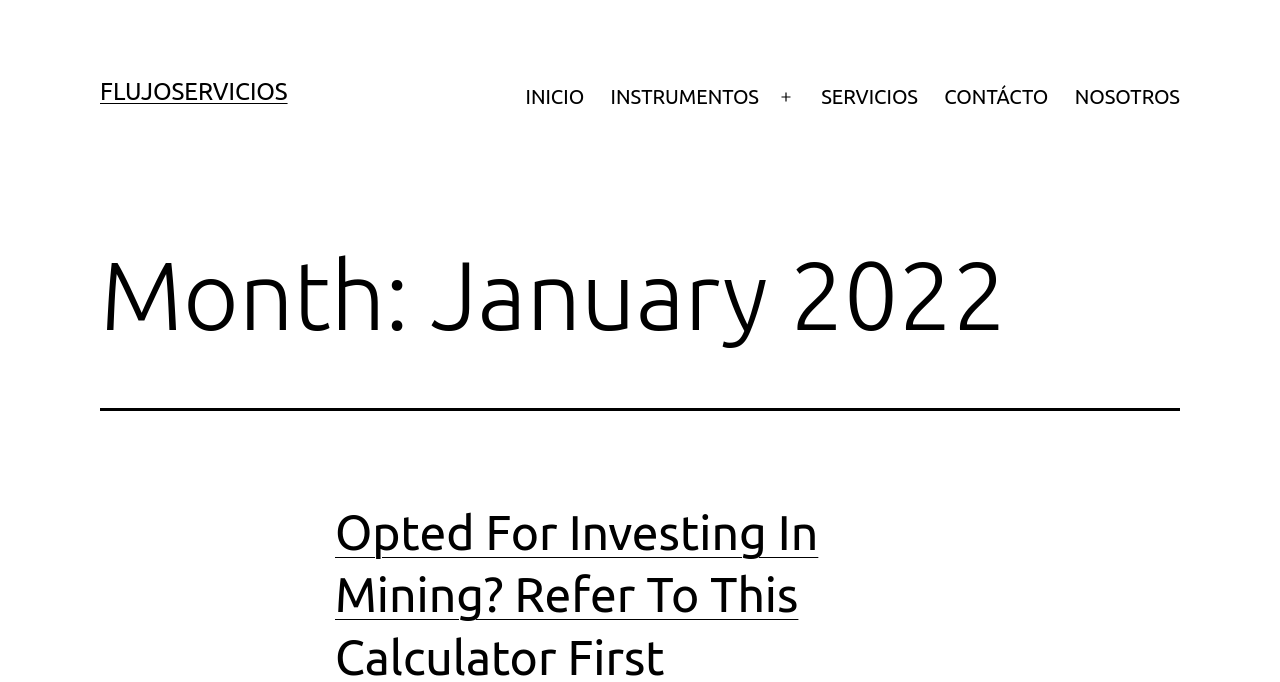What is the position of the 'CONTÁCTO' link?
Answer the question based on the image using a single word or a brief phrase.

Fourth from the left